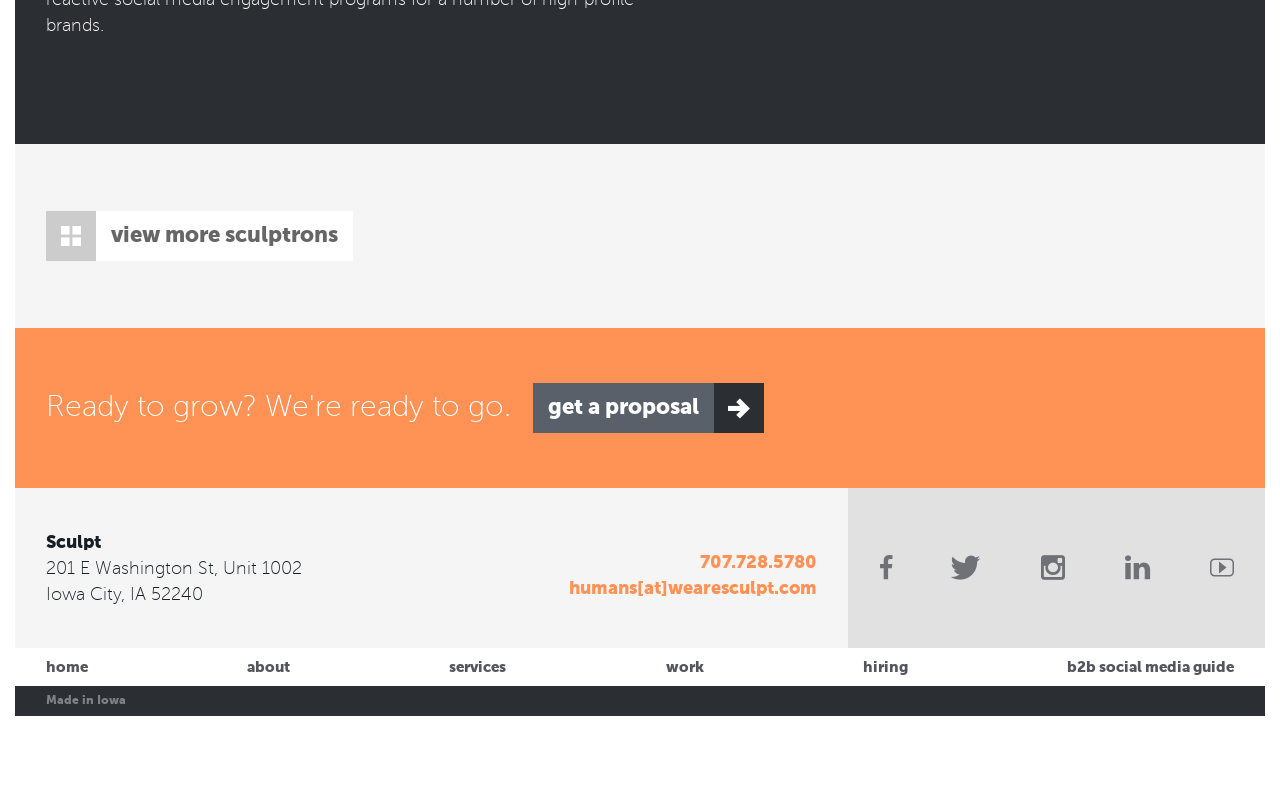Provide a short answer using a single word or phrase for the following question: 
How many social media links are there?

5